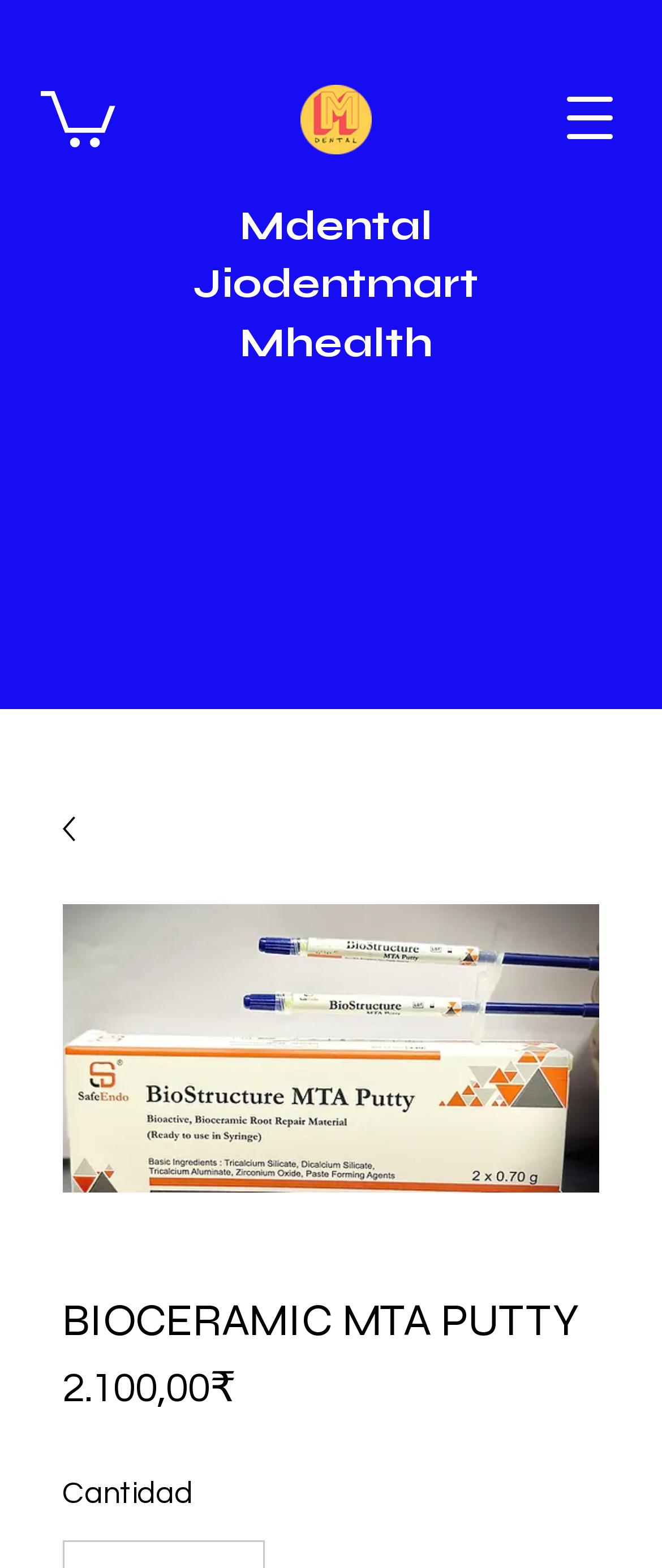Respond to the question below with a single word or phrase: What is the minimum quantity that can be purchased?

1